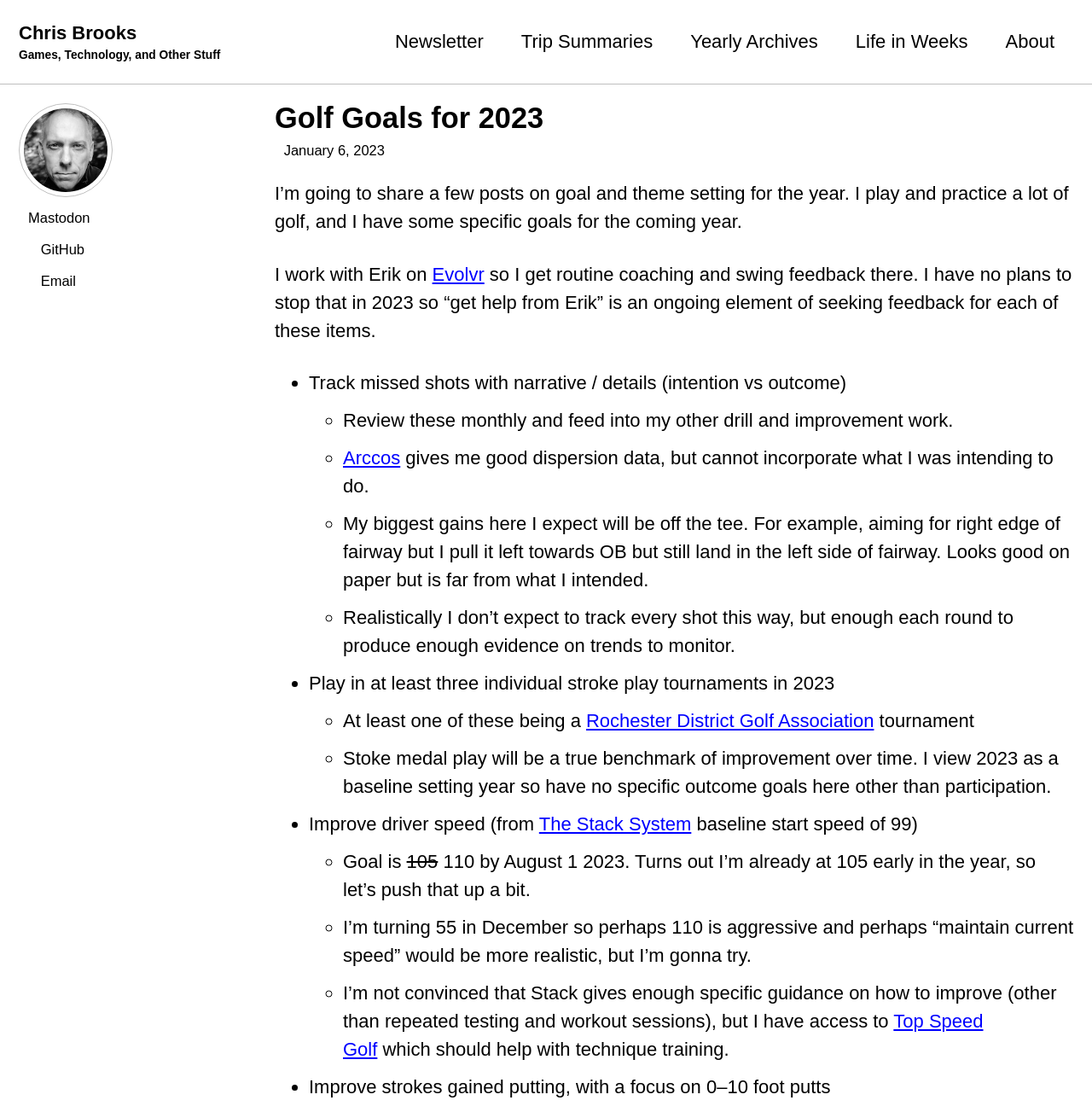Please find and give the text of the main heading on the webpage.

Golf Goals for 2023